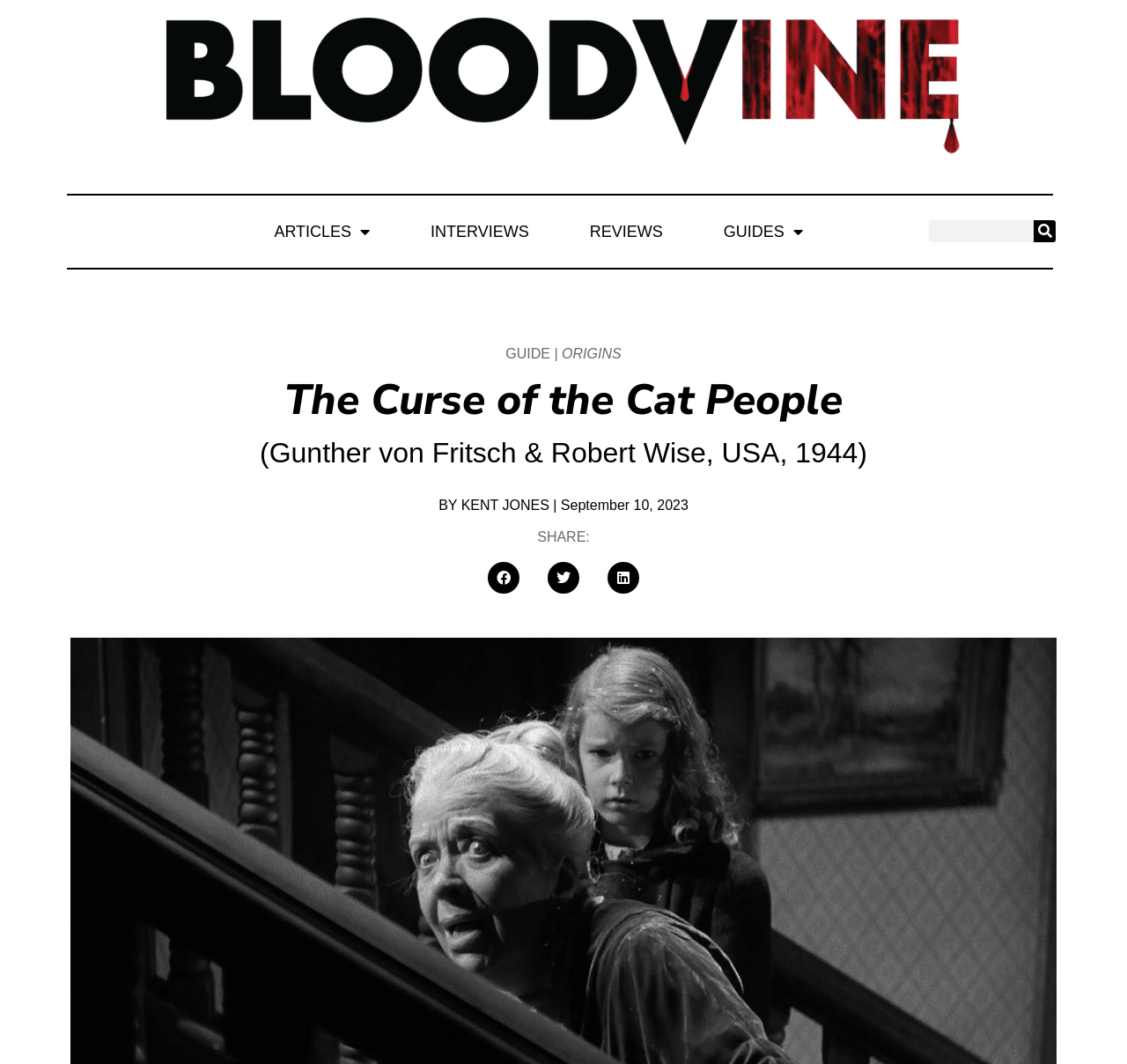Give a complete and precise description of the webpage's appearance.

This webpage appears to be an article or review about the 1944 film "The Curse of the Cat People" directed by Gunther von Fritsch and Robert Wise. At the top of the page, there are several links to different sections of the website, including "ARTICLES", "INTERVIEWS", "REVIEWS", and "GUIDES", which are positioned horizontally and centered. A search bar is located at the top right corner of the page.

Below the navigation links, there are four headings that provide information about the article. The first heading reads "GUIDE | ORIGINS", followed by the title of the film "The Curse of the Cat People", and then the directors and release year. The fourth heading displays the author's name, Kent Jones, and the publication date, September 10, 2023.

Underneath the headings, there is a "SHARE" section with three buttons to share the article on Facebook, Twitter, and LinkedIn, positioned horizontally and centered.